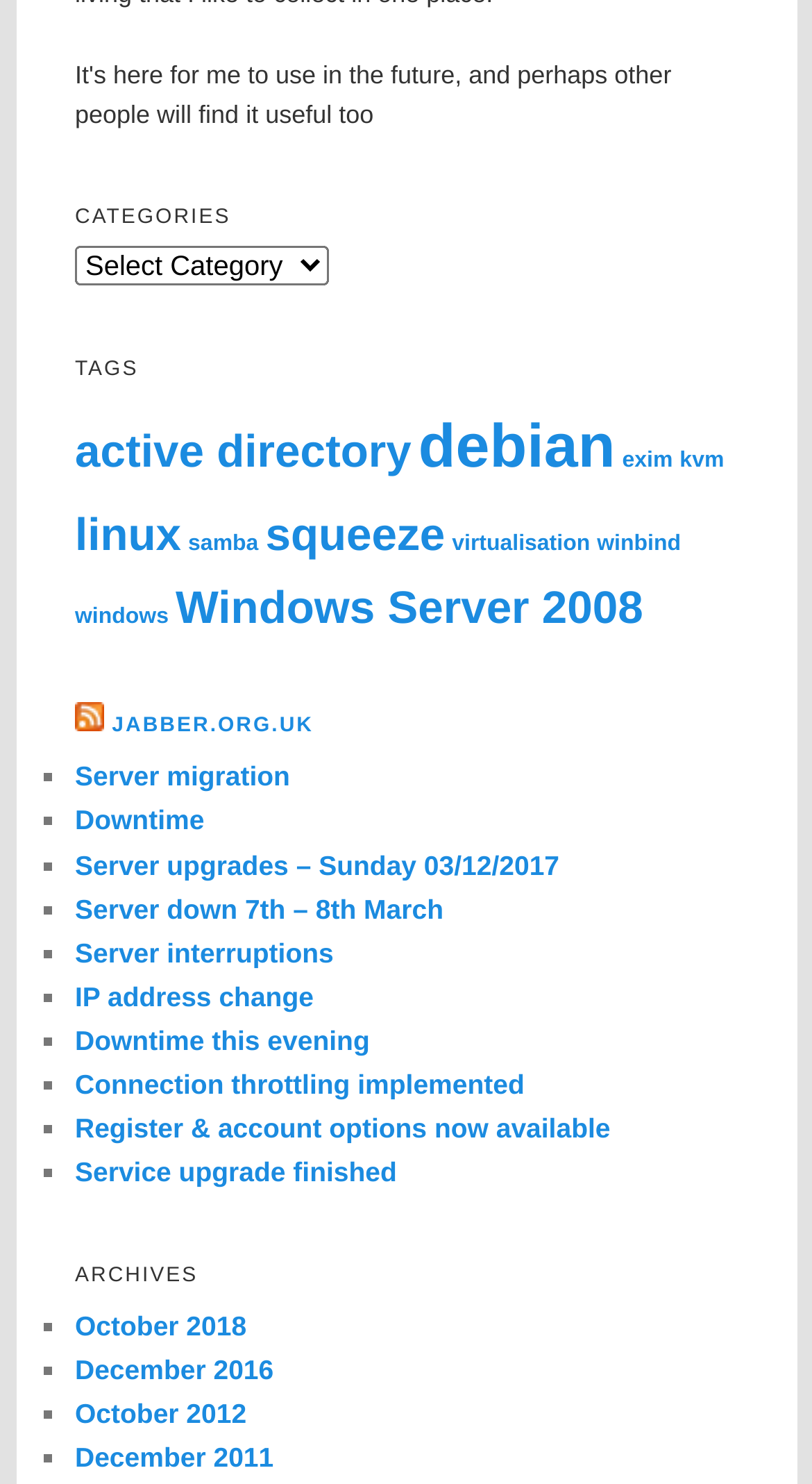Specify the bounding box coordinates of the region I need to click to perform the following instruction: "View active directory items". The coordinates must be four float numbers in the range of 0 to 1, i.e., [left, top, right, bottom].

[0.092, 0.287, 0.507, 0.322]